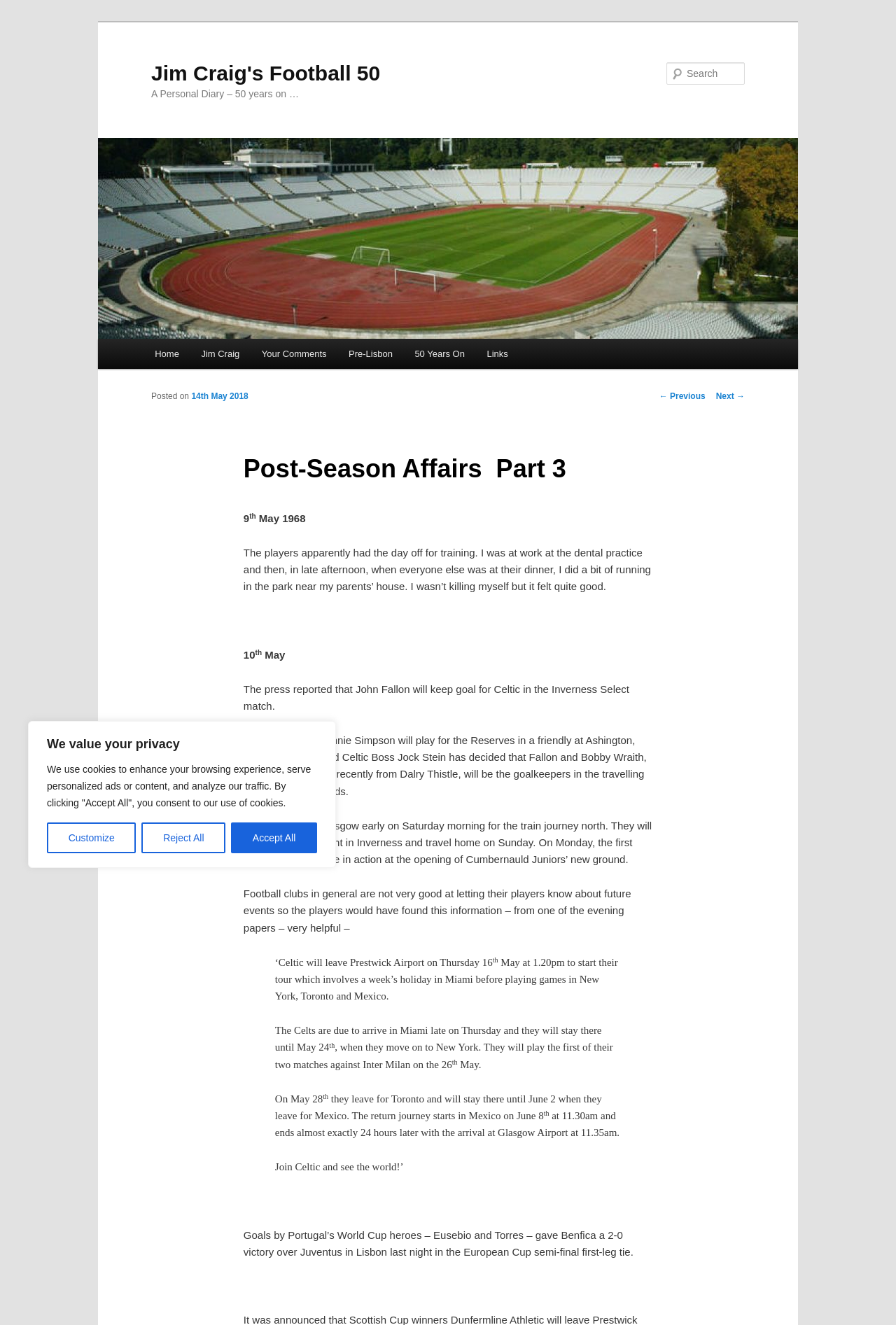When did Celtic leave for their tour?
Using the image, provide a detailed and thorough answer to the question.

The information about Celtic's tour can be found in the blockquote element which mentions that 'Celtic will leave Prestwick Airport on Thursday 16th May at 1.20pm to start their tour'.